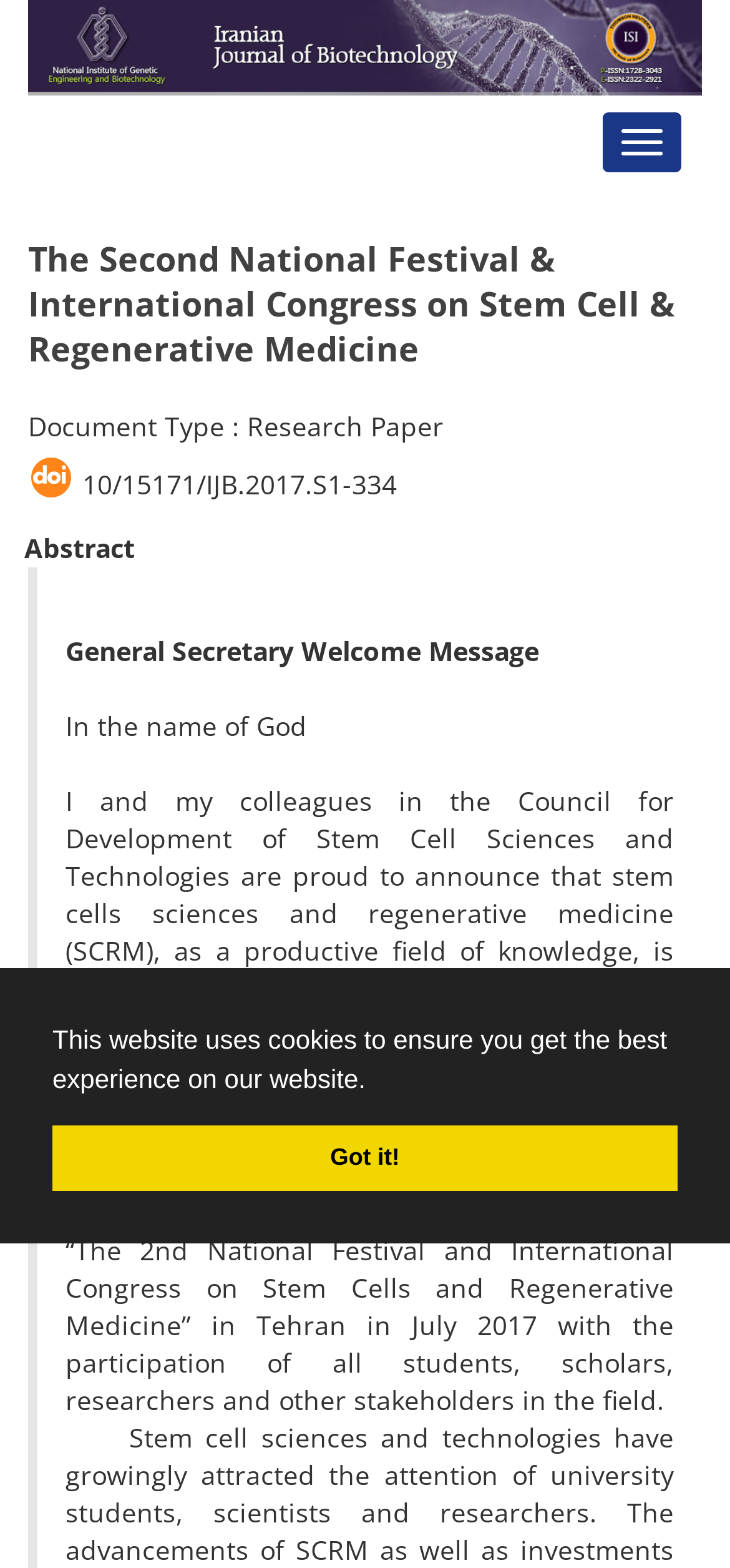Explain in detail what is displayed on the webpage.

The webpage appears to be the official website for the Second National Festival & International Congress on Stem Cell & Regenerative Medicine. At the top of the page, there is a banner image that spans almost the entire width of the page. Below the banner, there is a heading with the title of the festival and congress.

On the top-right corner, there is a button to toggle navigation. Below the heading, there is a section with a research paper's details, including its document type, DOI, and abstract. The abstract is preceded by a label "Abstract" and has a brief welcome message from the General Secretary.

The welcome message is a lengthy paragraph that discusses the rapid development of stem cell sciences and regenerative medicine in the country, and announces the upcoming scientific gathering in Tehran in July 2017. The message is divided into several lines of text, with the first line starting with "In the name of God".

At the bottom of the page, there is a cookie consent dialog with a message explaining the use of cookies on the website. The dialog has two buttons: "Learn more about cookies" and "Dismiss cookie message". The latter button has a "Got it!" label when hovered over.